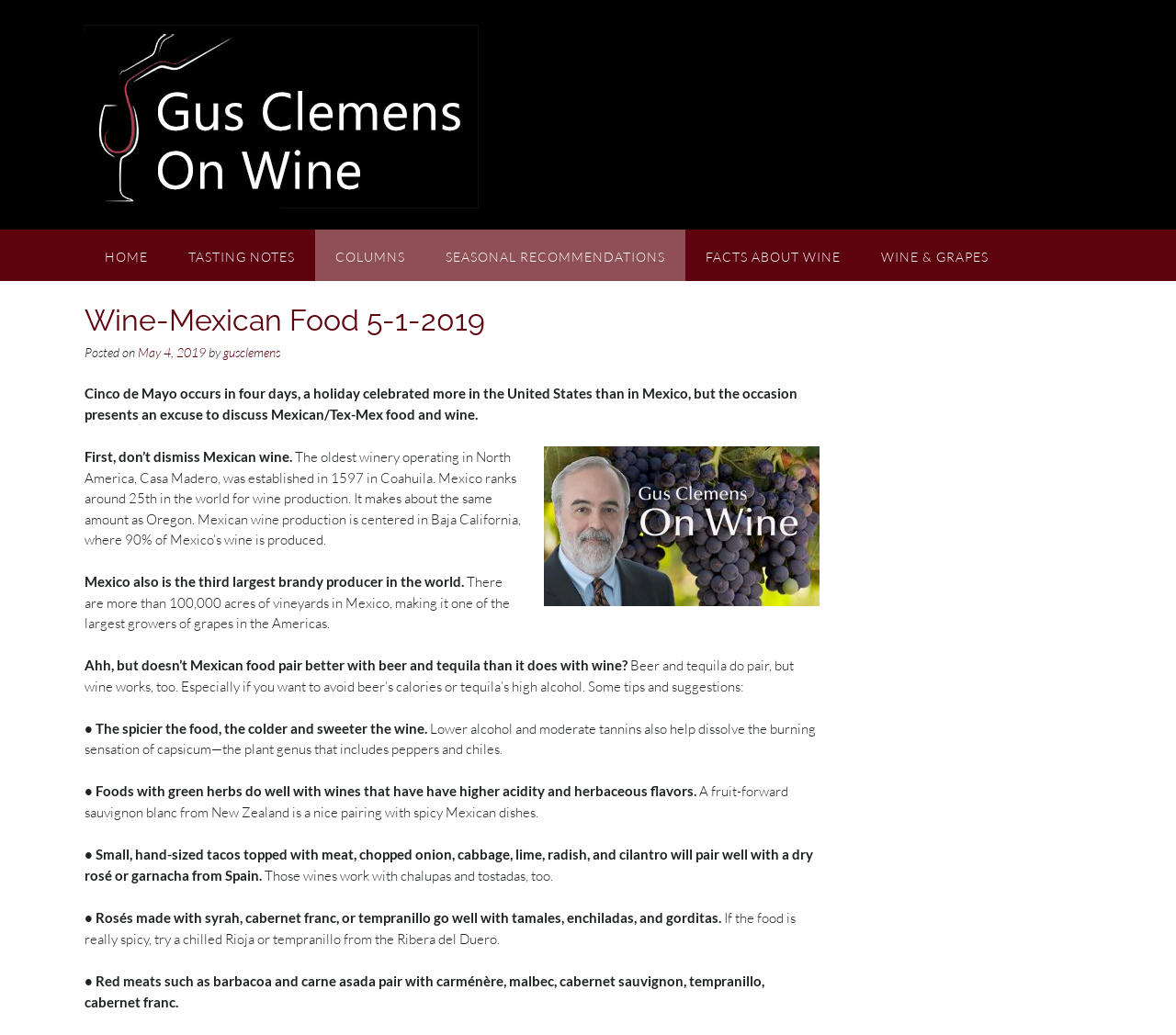Find the UI element described as: "Tasting Notes" and predict its bounding box coordinates. Ensure the coordinates are four float numbers between 0 and 1, [left, top, right, bottom].

[0.143, 0.222, 0.268, 0.272]